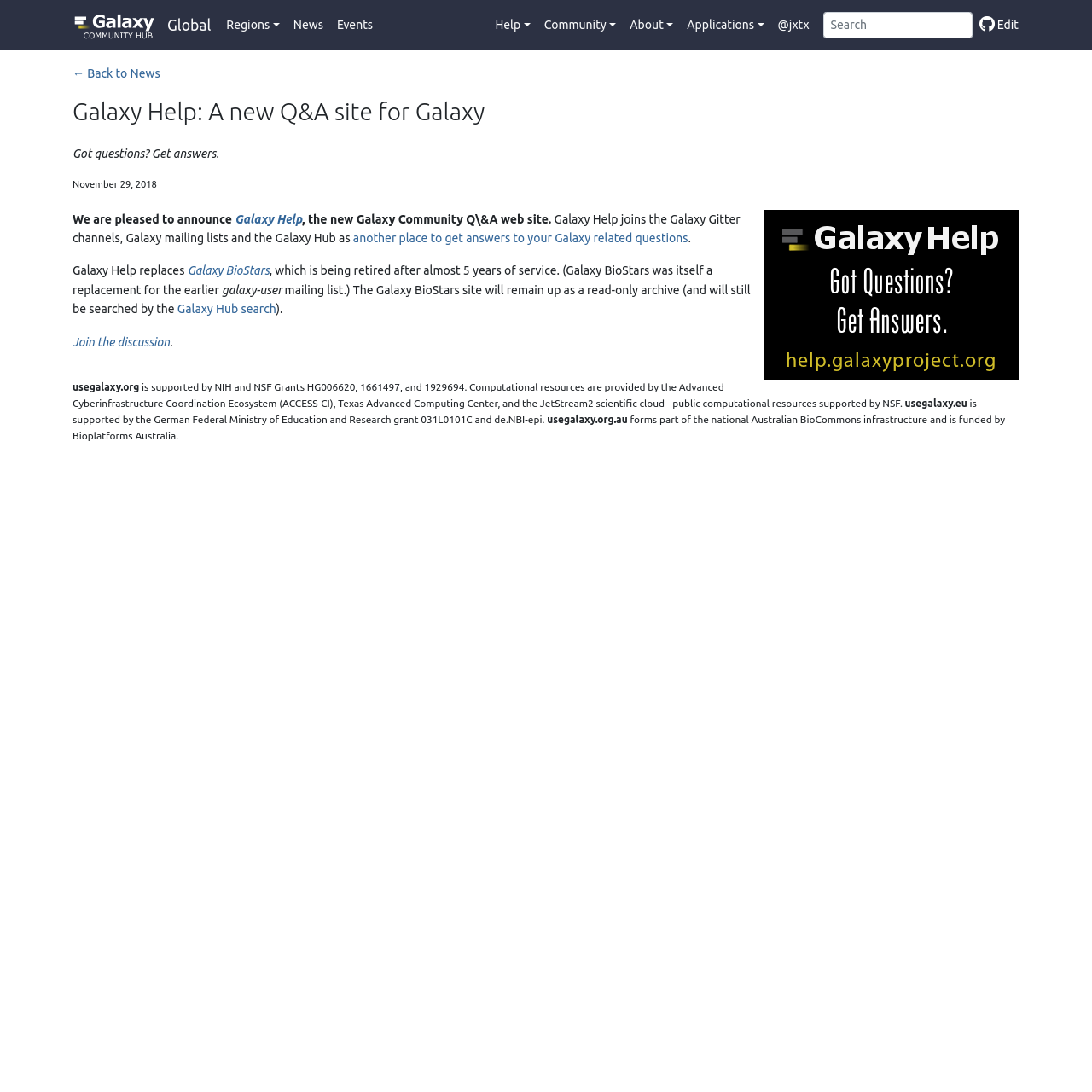Use a single word or phrase to answer the question: 
What is the name of the mailing list that was replaced by Galaxy BioStars?

galaxy-user